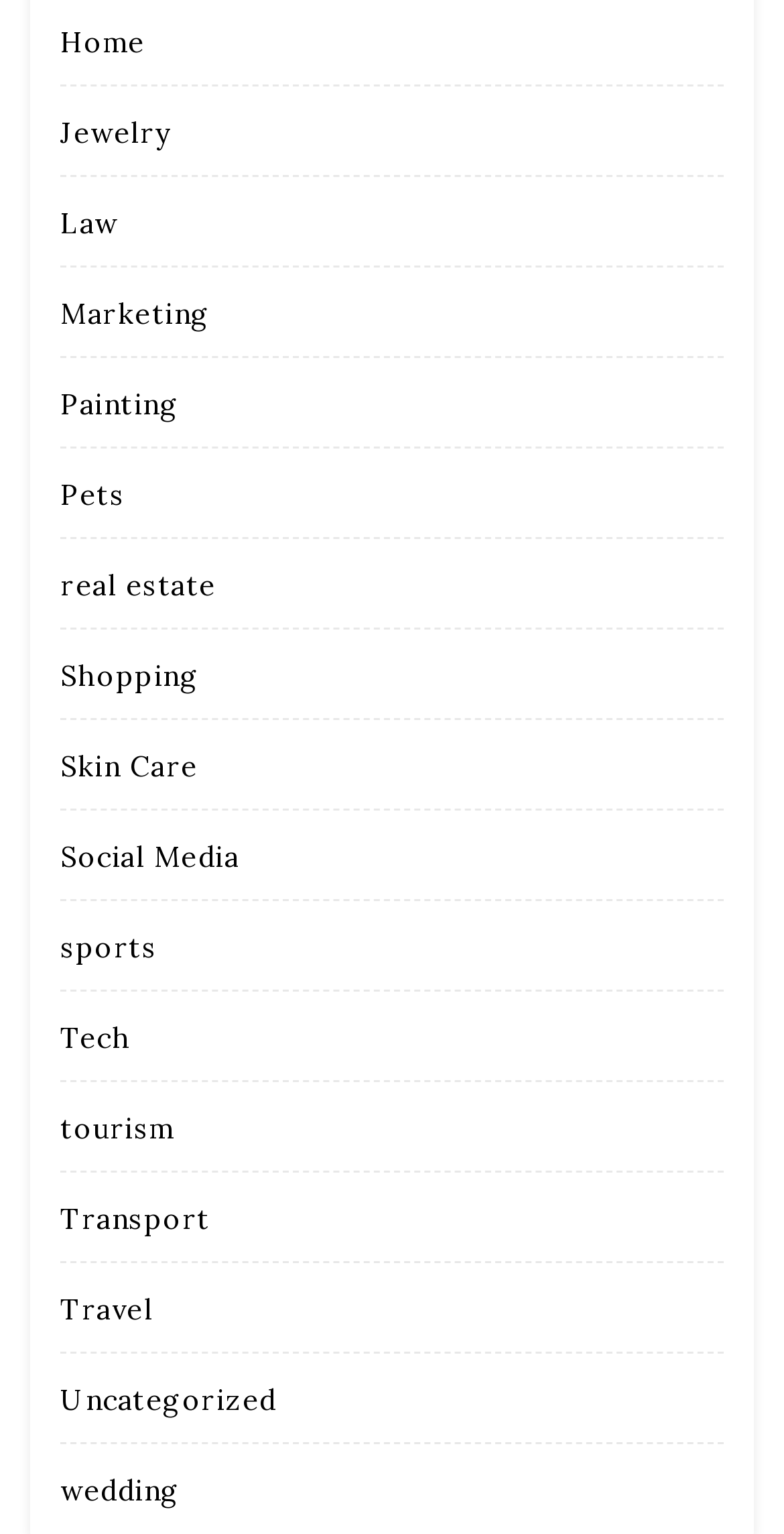Please determine the bounding box coordinates of the element's region to click in order to carry out the following instruction: "go to home page". The coordinates should be four float numbers between 0 and 1, i.e., [left, top, right, bottom].

[0.077, 0.016, 0.185, 0.04]